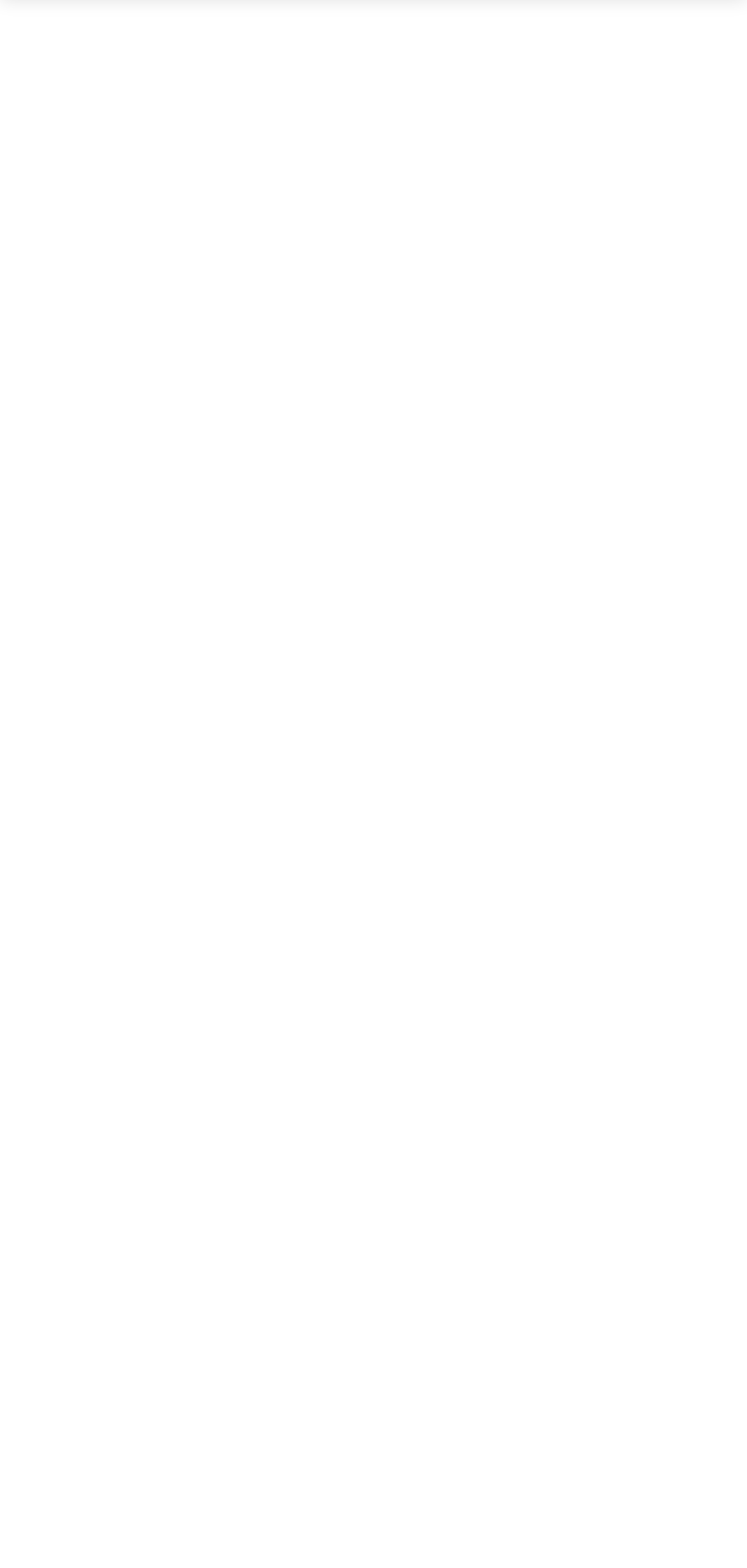How many stores are available for selection?
Can you provide an in-depth and detailed response to the question?

The number of stores available for selection can be determined by examining the radio group element labeled 'STORE'. This element contains four radio buttons, each corresponding to a different store: Carrefour, Cleanshelf, Cleanshelf1, and Naivas. Therefore, there are four stores available for selection.